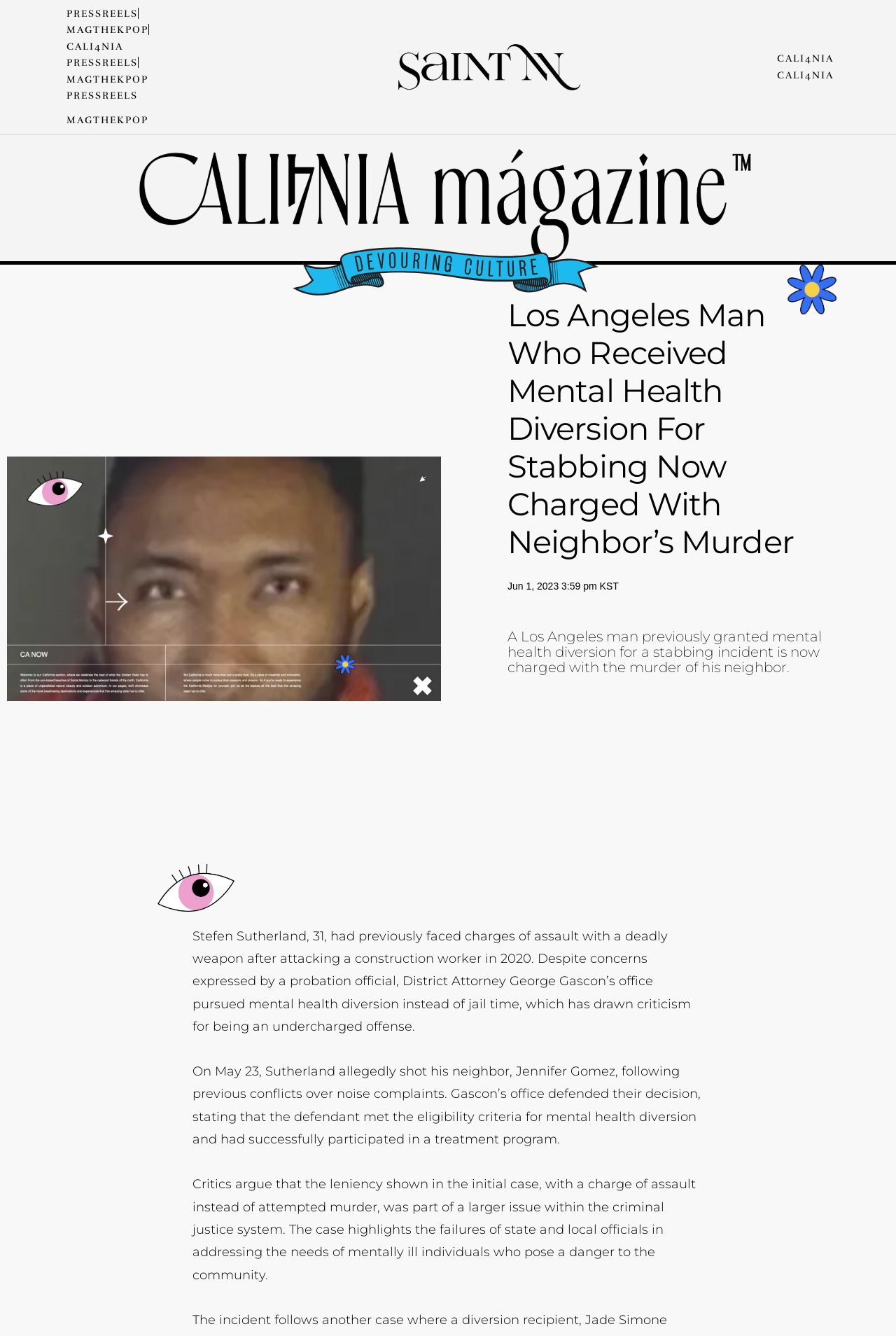Please find the bounding box coordinates of the clickable region needed to complete the following instruction: "visit MAGTHEKPOP". The bounding box coordinates must consist of four float numbers between 0 and 1, i.e., [left, top, right, bottom].

[0.066, 0.018, 0.166, 0.027]